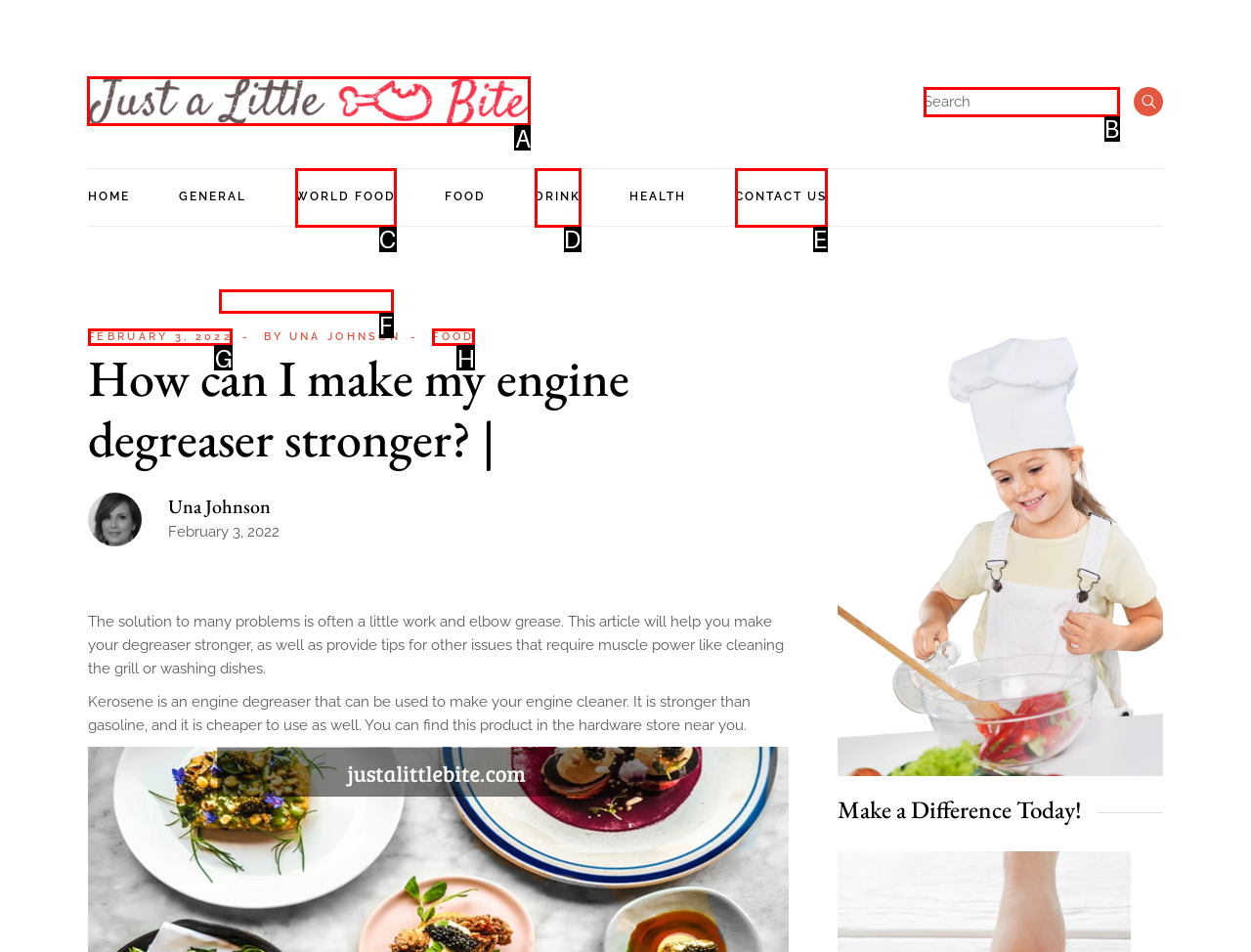Choose the HTML element that should be clicked to achieve this task: Click the JustALittleBite logo
Respond with the letter of the correct choice.

A